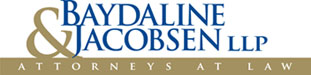What does the logo reflect?
Look at the image and provide a short answer using one word or a phrase.

Commitment to providing comprehensive legal services